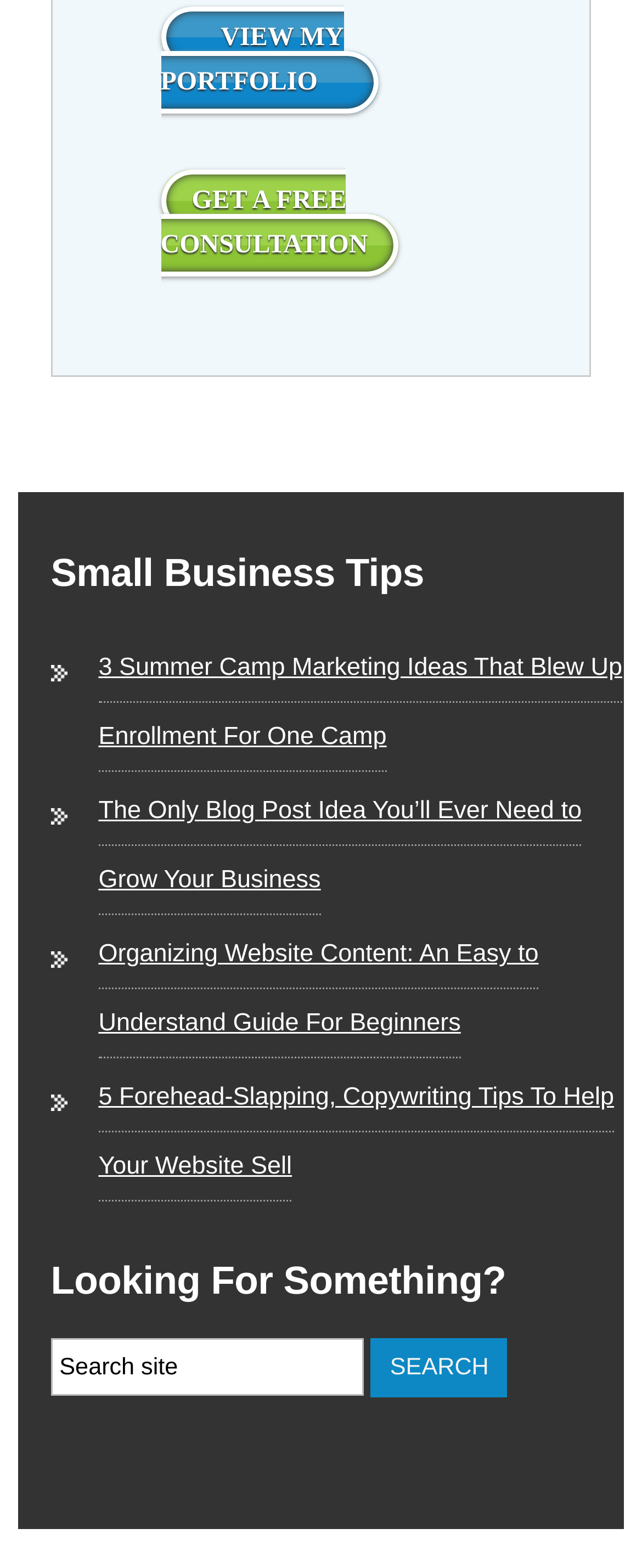Determine the bounding box coordinates of the clickable region to follow the instruction: "Search site".

[0.079, 0.853, 0.568, 0.89]